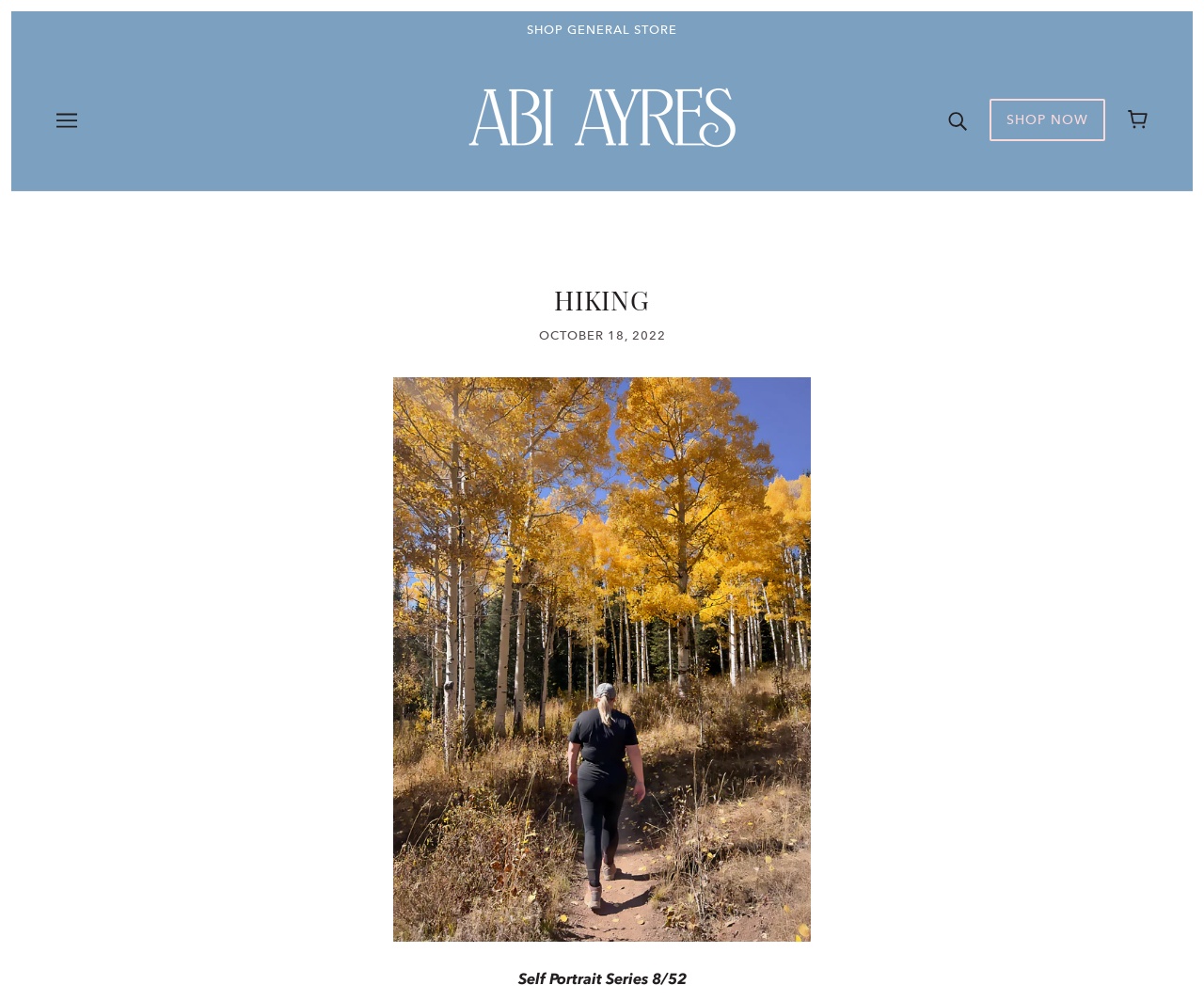Answer the question in a single word or phrase:
What is the category of the post?

HIKING